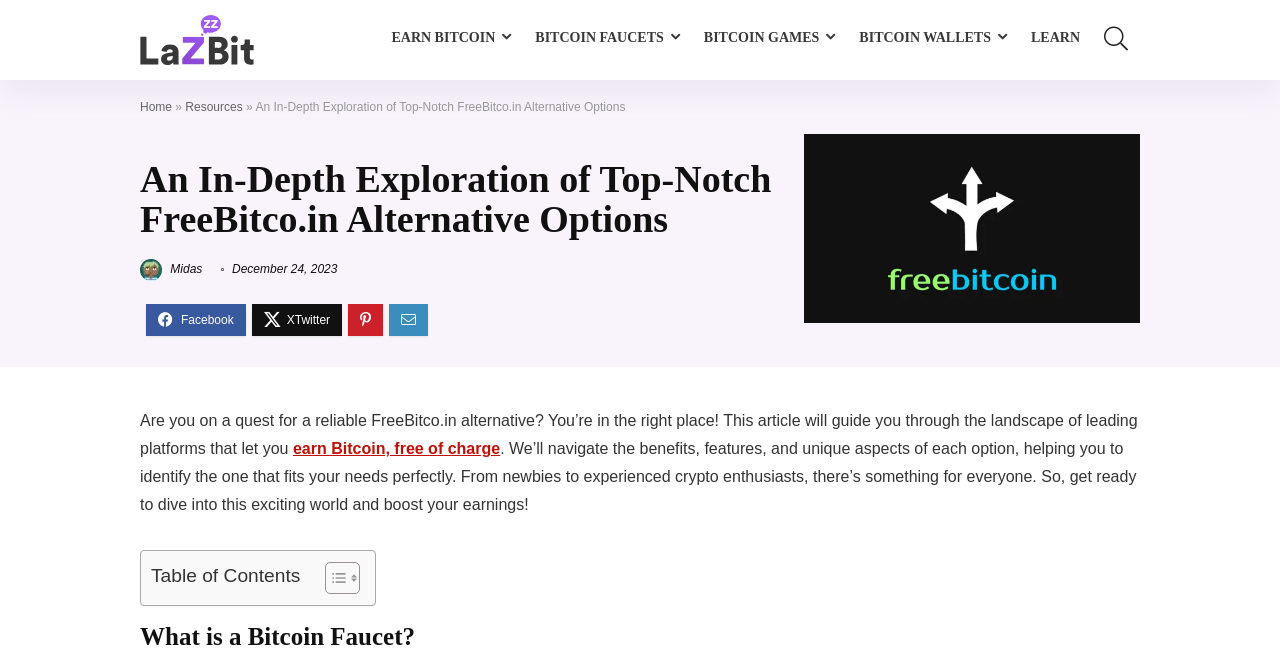Please locate the bounding box coordinates of the element that needs to be clicked to achieve the following instruction: "Toggle Table of Content". The coordinates should be four float numbers between 0 and 1, i.e., [left, top, right, bottom].

[0.242, 0.858, 0.278, 0.91]